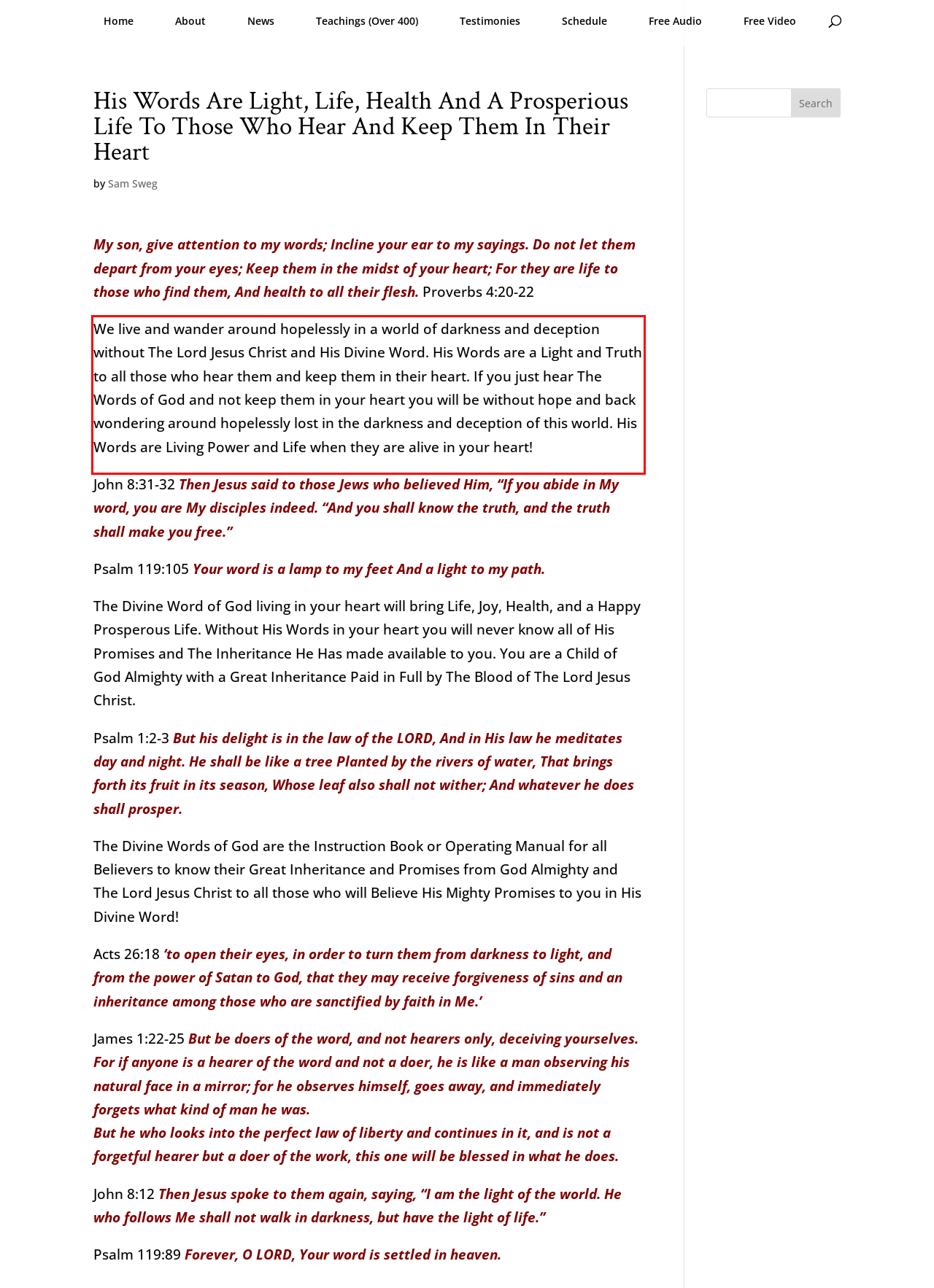You have a screenshot of a webpage where a UI element is enclosed in a red rectangle. Perform OCR to capture the text inside this red rectangle.

We live and wander around hopelessly in a world of darkness and deception without The Lord Jesus Christ and His Divine Word. His Words are a Light and Truth to all those who hear them and keep them in their heart. If you just hear The Words of God and not keep them in your heart you will be without hope and back wondering around hopelessly lost in the darkness and deception of this world. His Words are Living Power and Life when they are alive in your heart!